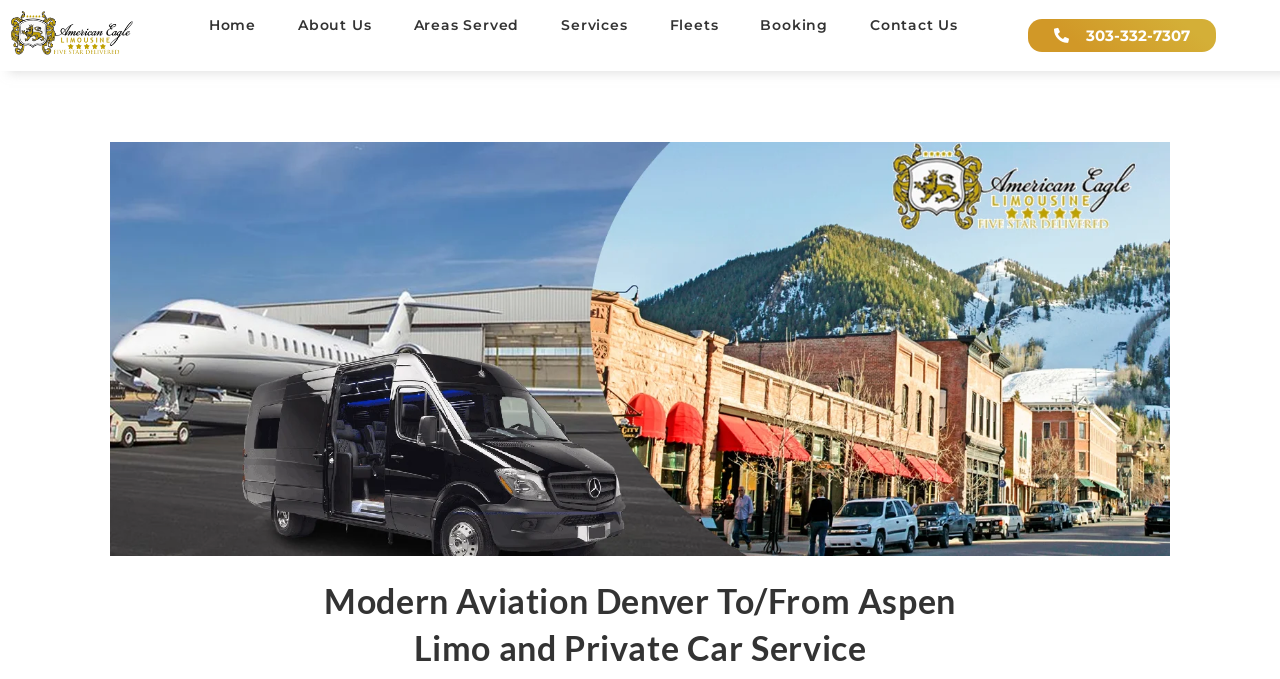How many navigation links are there?
Using the image, give a concise answer in the form of a single word or short phrase.

7